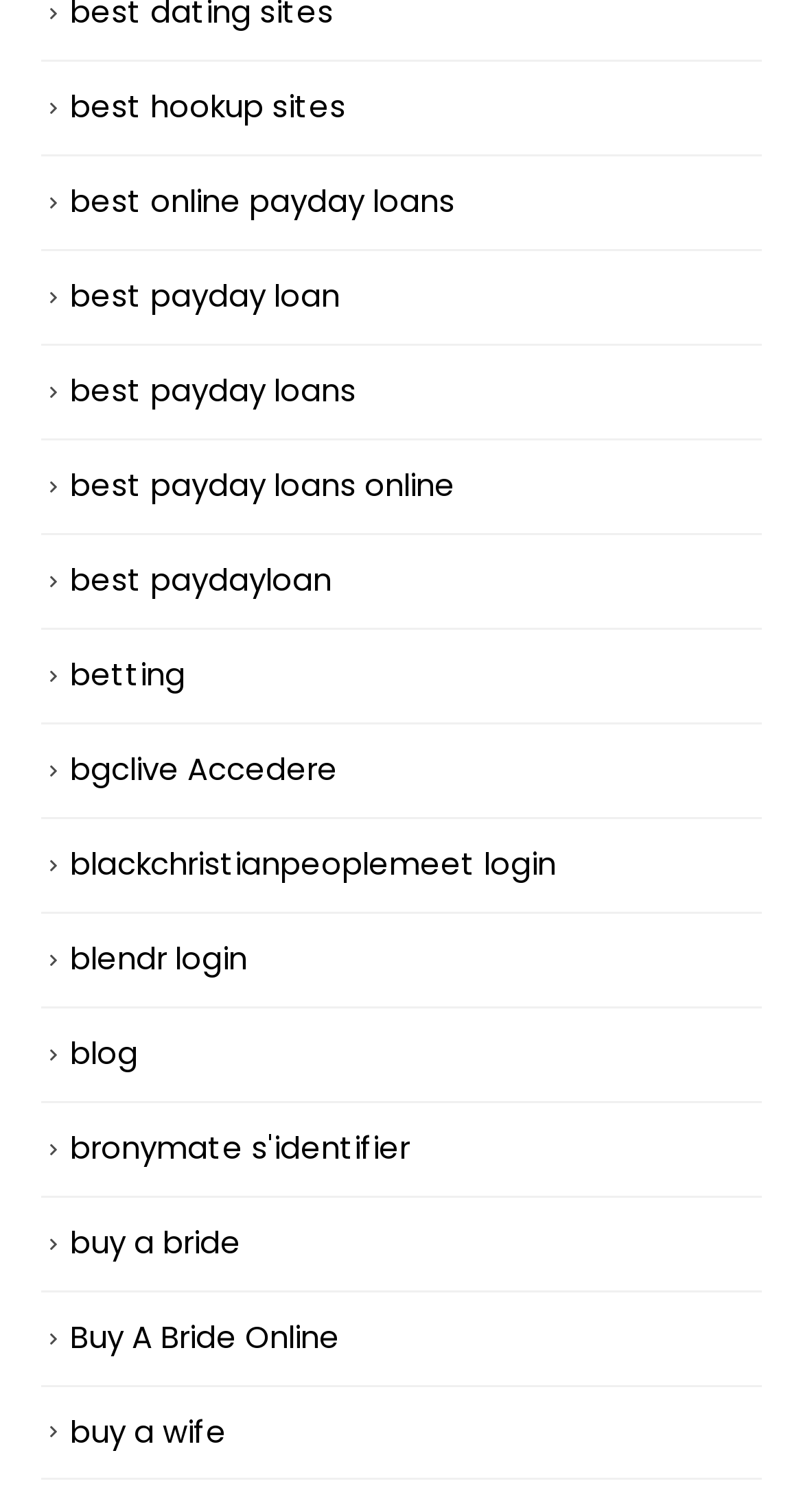What type of website is 'bgclive'?
Refer to the image and offer an in-depth and detailed answer to the question.

Based on the context of the webpage and the presence of other dating site links, it is likely that 'bgclive' is a dating website, possibly catering to a specific demographic or interest group.